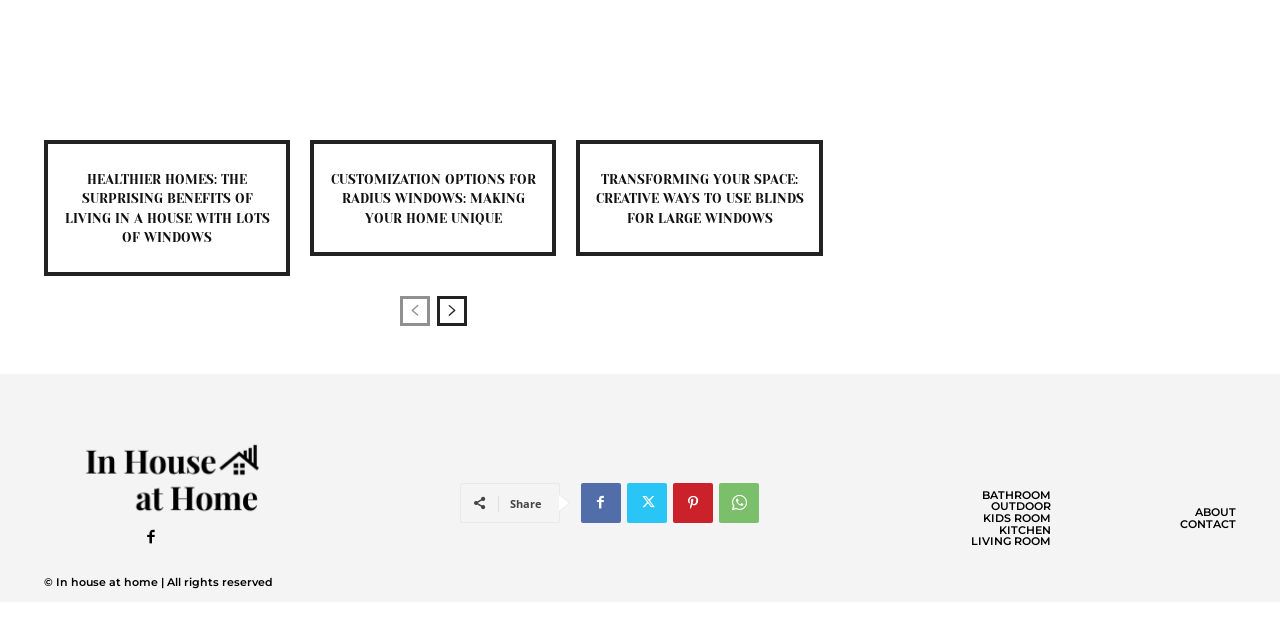Please identify the coordinates of the bounding box that should be clicked to fulfill this instruction: "View News".

None